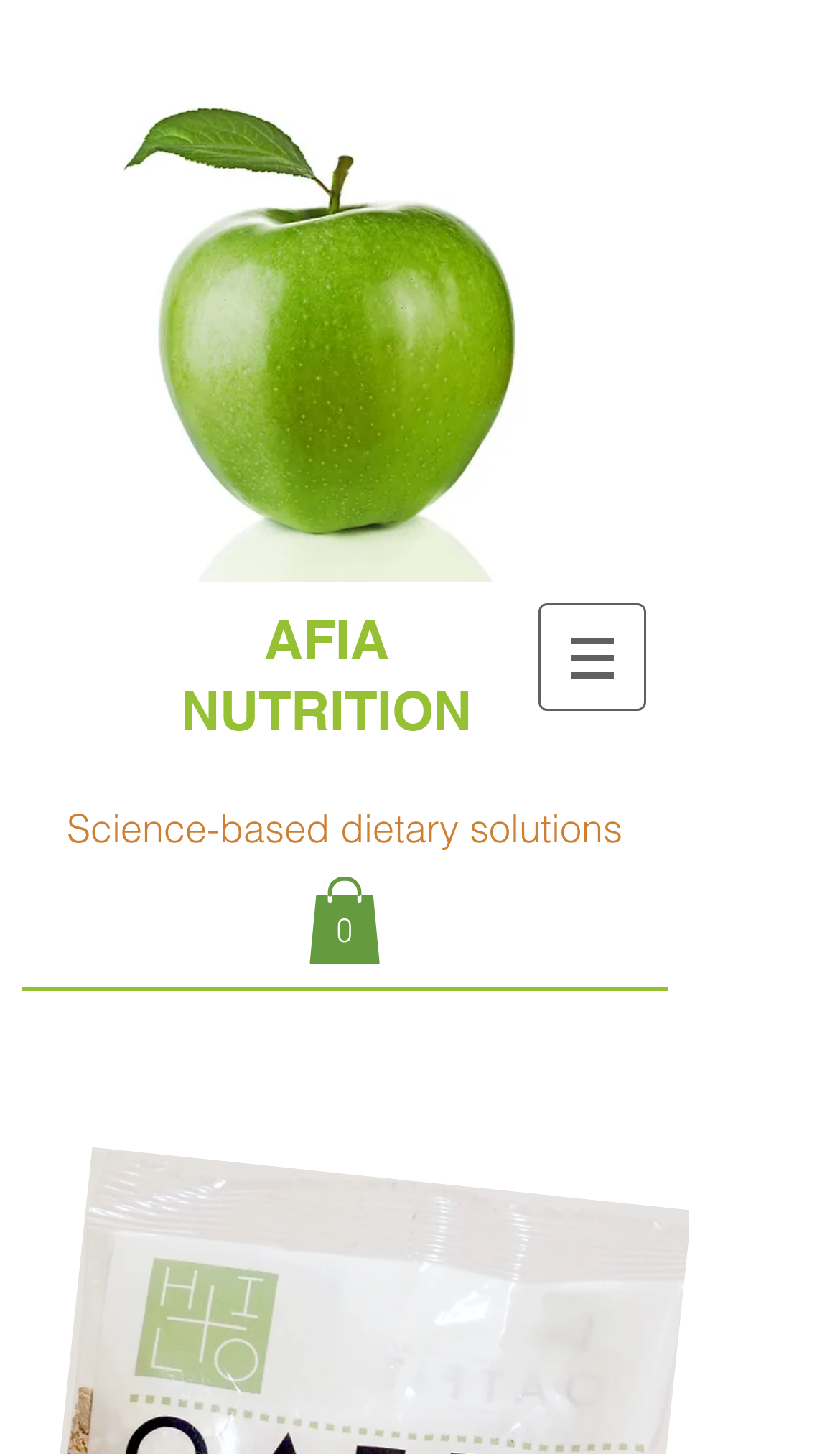Predict the bounding box of the UI element that fits this description: "0".

[0.367, 0.603, 0.454, 0.663]